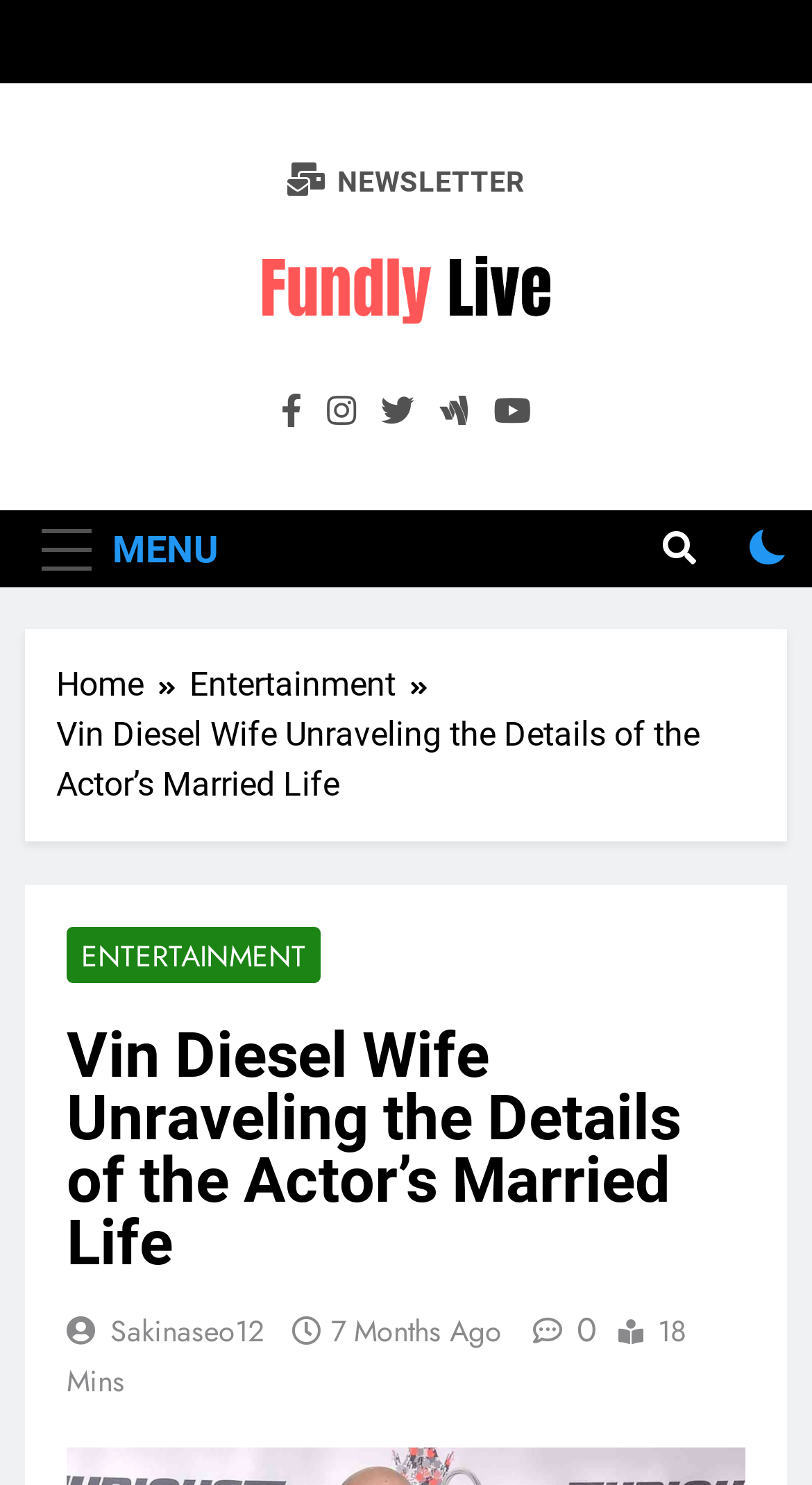What is the name of the website?
Answer the question in a detailed and comprehensive manner.

The webpage has a link 'Fundlylive' which is the name of the website, so the answer is Fundlylive.